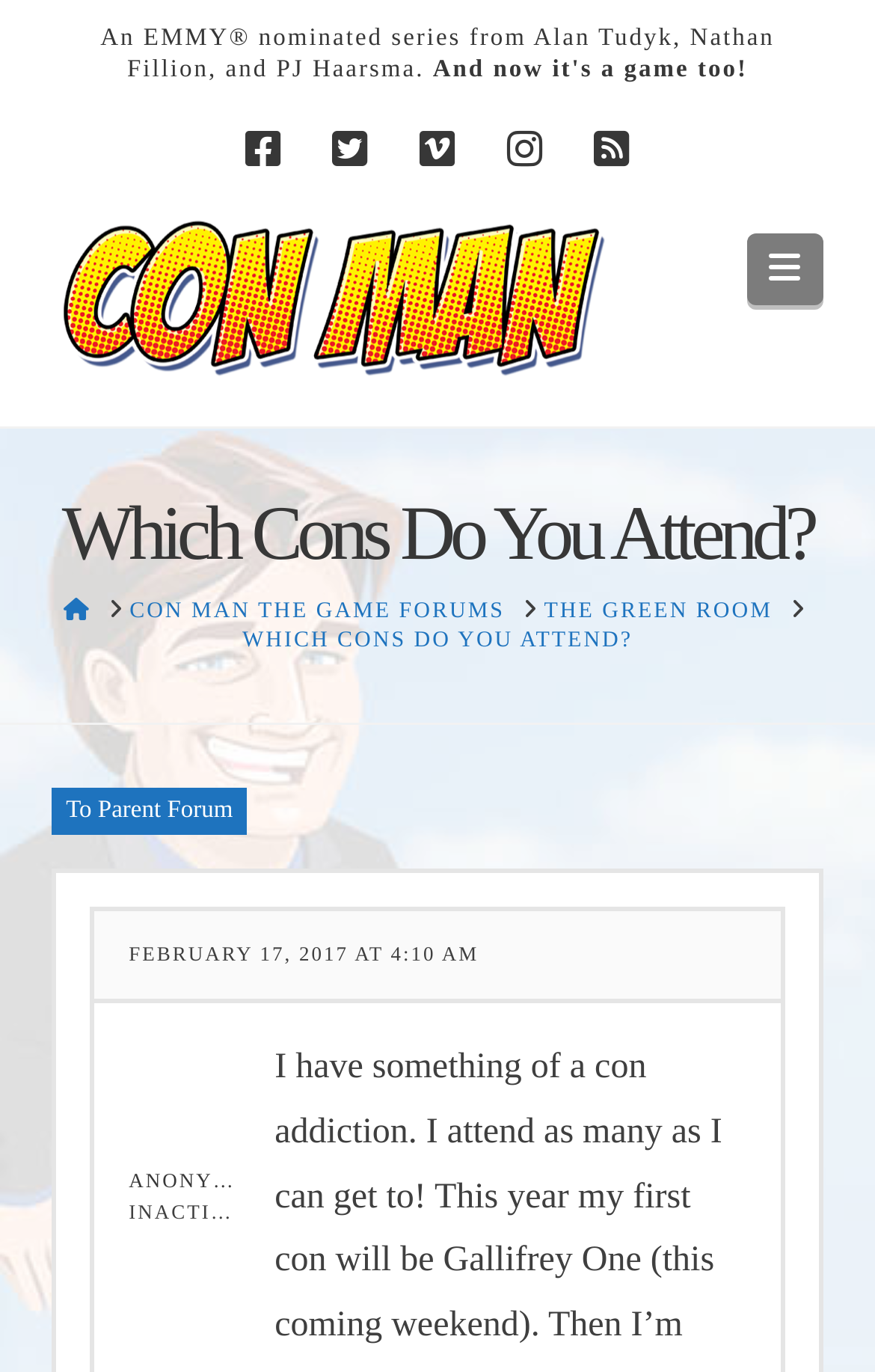Give a complete and precise description of the webpage's appearance.

This webpage is about a discussion forum for the TV series "Con Man". At the top, there is a banner with links to social media platforms such as Facebook, Twitter, Vimeo, Instagram, and RSS. Below the banner, there is a prominent link to "Con Man" with an associated image.

On the left side, there is a navigation menu with a button to expand or collapse it. Below the navigation menu, there is a table with a heading "Which Cons Do You Attend?" and a breadcrumb navigation section. The breadcrumb navigation section has links to "HOME", "CON MAN THE GAME FORUMS", "THE GREEN ROOM", and the current page "WHICH CONS DO YOU ATTEND?".

In the main content area, there is a post with a timestamp "FEBRUARY 17, 2017 AT 4:10 AM" and a username "ANONYMOUS" with a status "INACTIVE". The post's content is not explicitly mentioned, but it seems to be a personal statement about attending conventions, as hinted by the meta description.

At the top right corner, there is a button to toggle the widget bar, which is not expanded by default.